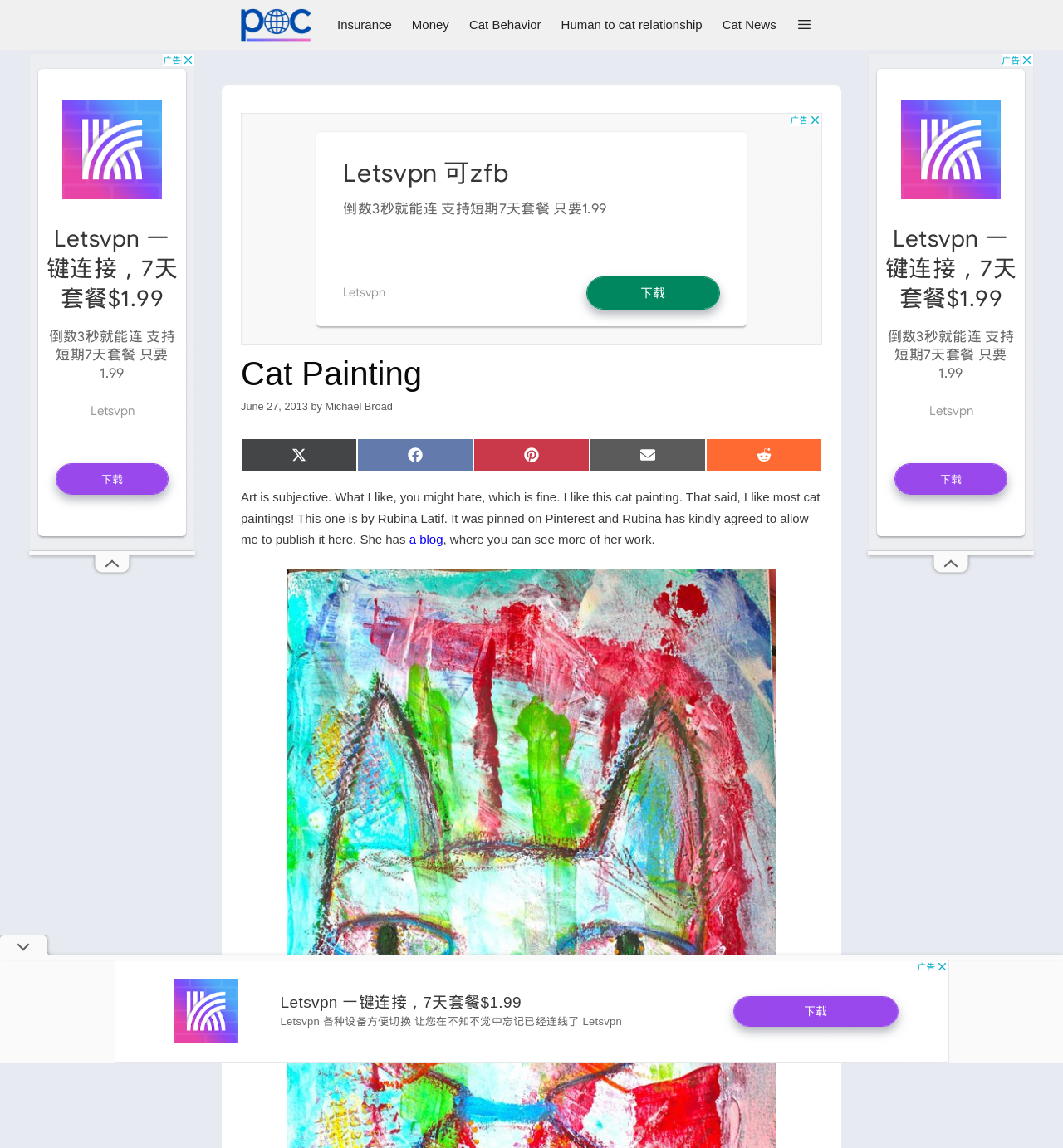What is the relationship between the author of the webpage and the cat painting?
Answer with a single word or short phrase according to what you see in the image.

He likes it